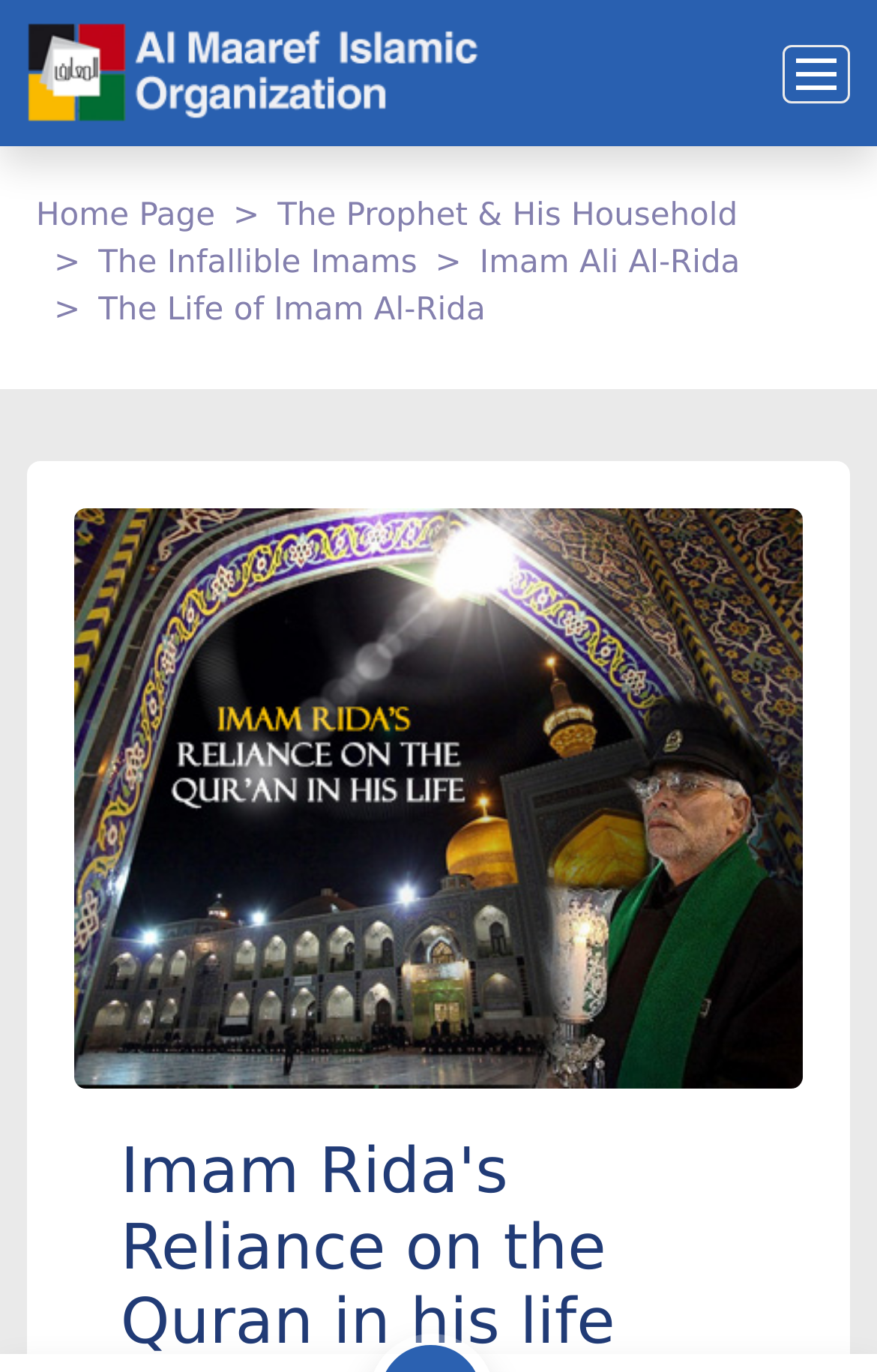Please identify the bounding box coordinates of the area I need to click to accomplish the following instruction: "cancel adding to home screen".

[0.205, 0.933, 0.385, 0.979]